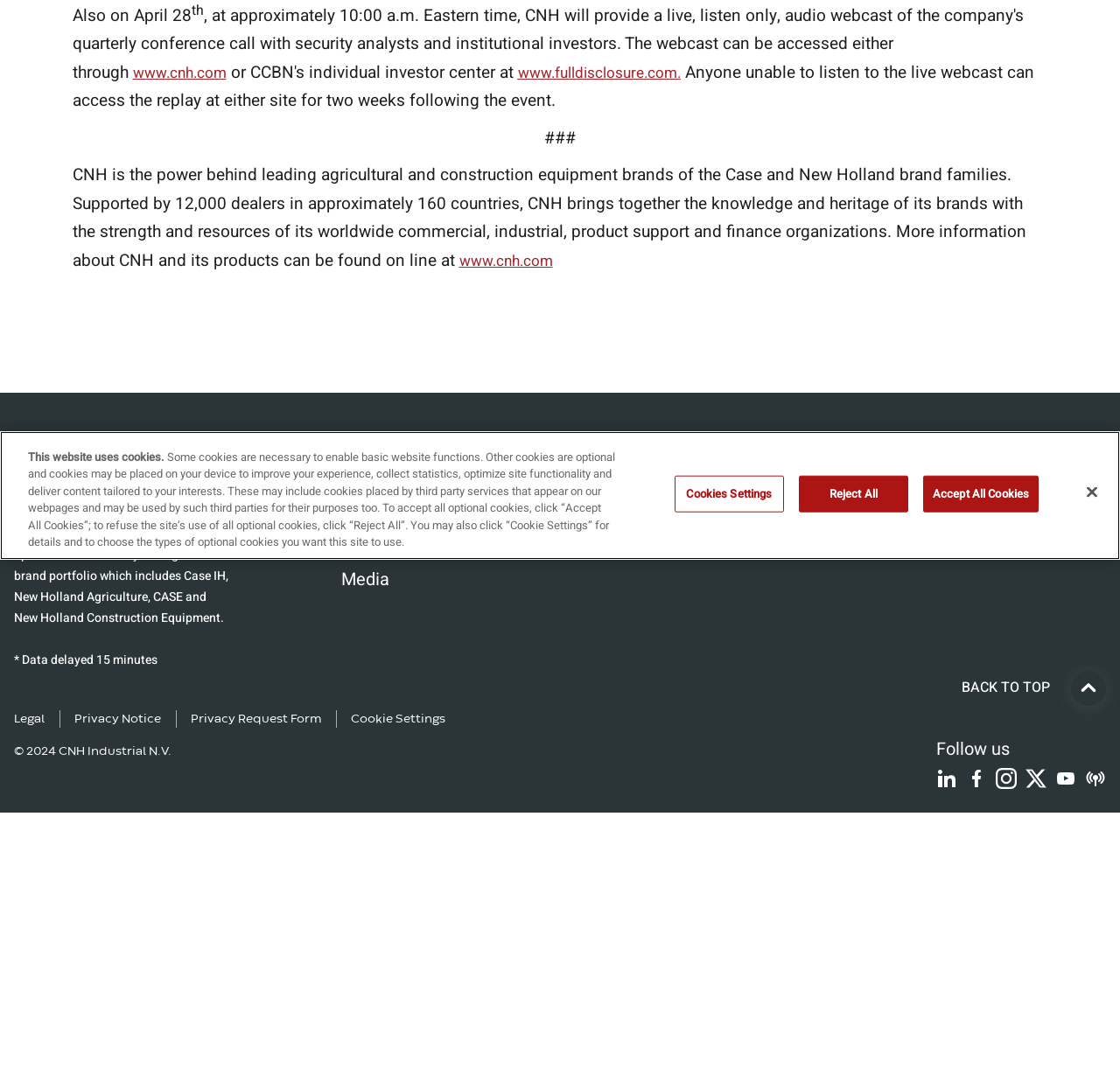Determine the bounding box coordinates for the UI element with the following description: "title="Linkedin"". The coordinates should be four float numbers between 0 and 1, represented as [left, top, right, bottom].

[0.836, 0.713, 0.855, 0.733]